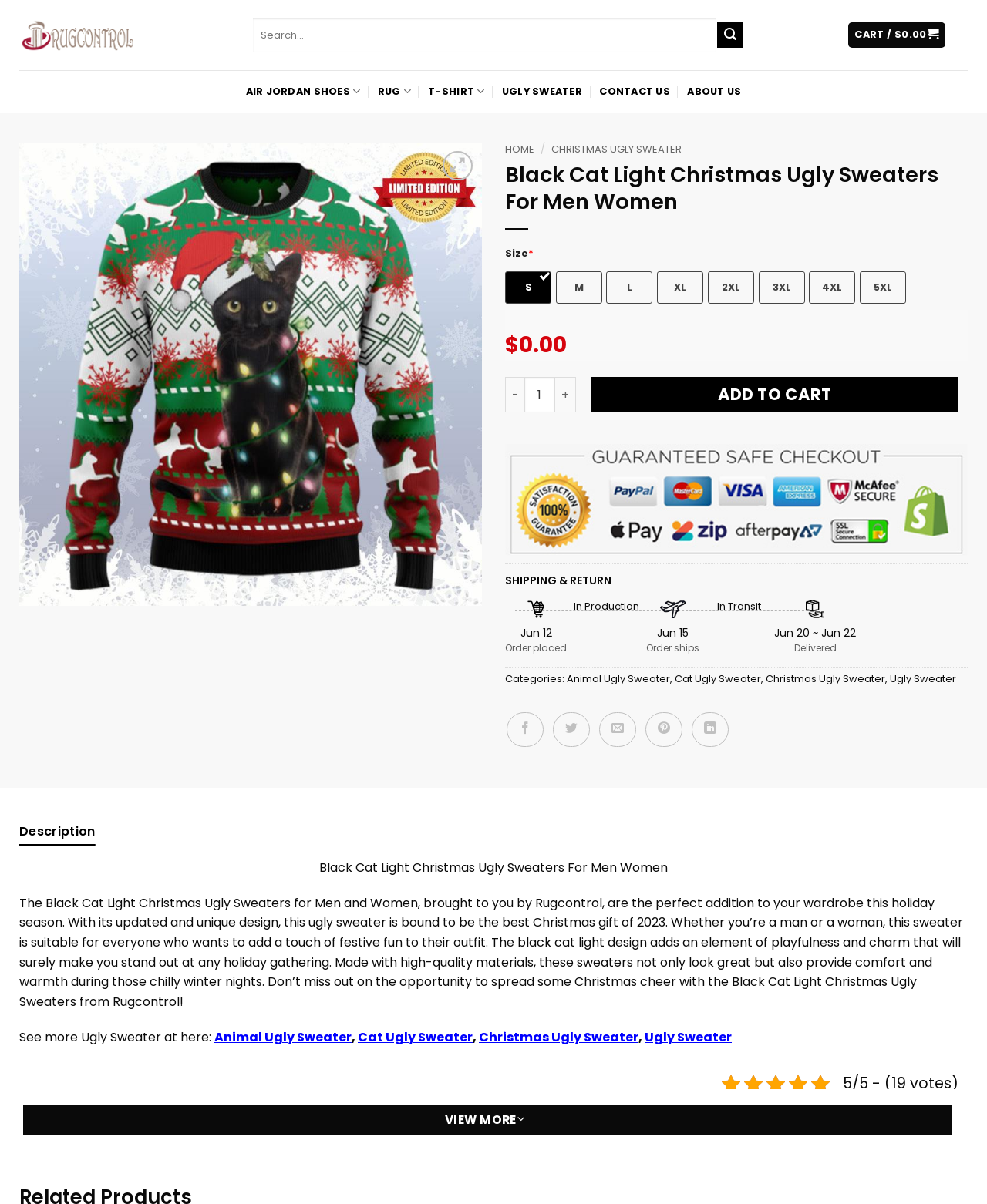Please find and report the bounding box coordinates of the element to click in order to perform the following action: "Share on Facebook". The coordinates should be expressed as four float numbers between 0 and 1, in the format [left, top, right, bottom].

[0.513, 0.591, 0.551, 0.62]